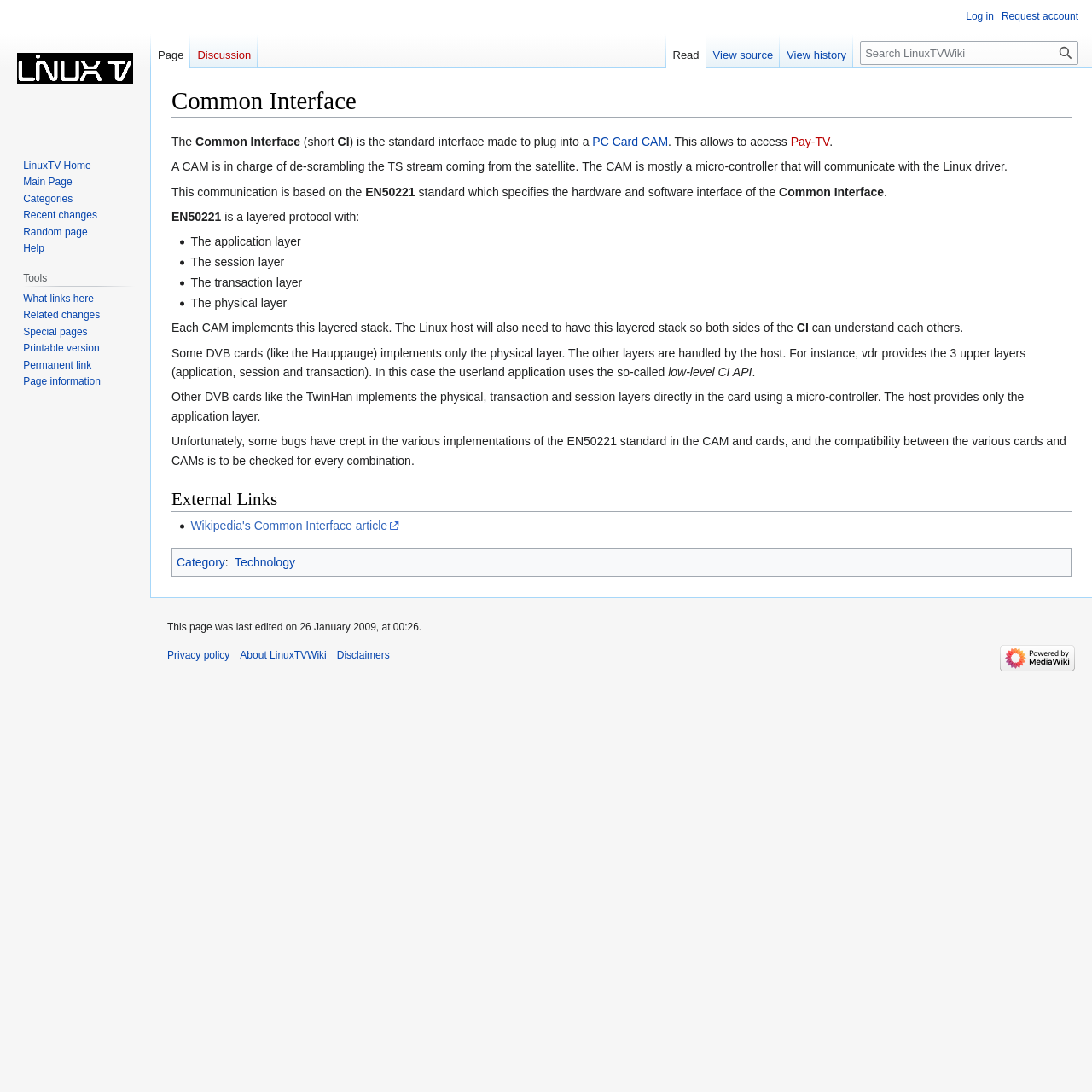Using the element description Categories, predict the bounding box coordinates for the UI element. Provide the coordinates in (top-left x, top-left y, bottom-right x, bottom-right y) format with values ranging from 0 to 1.

[0.021, 0.176, 0.067, 0.187]